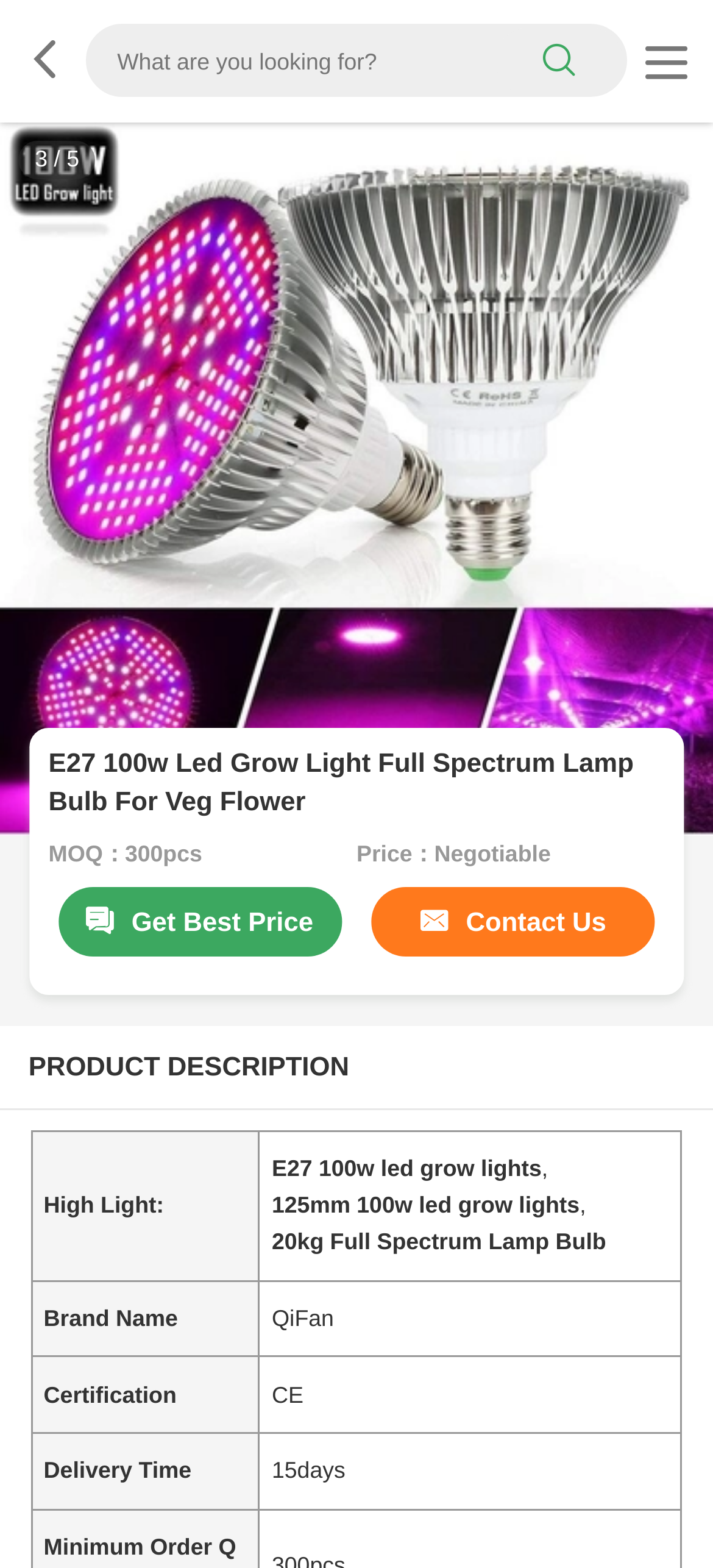Please respond to the question with a concise word or phrase:
What is the minimum order quantity for this product?

300pcs